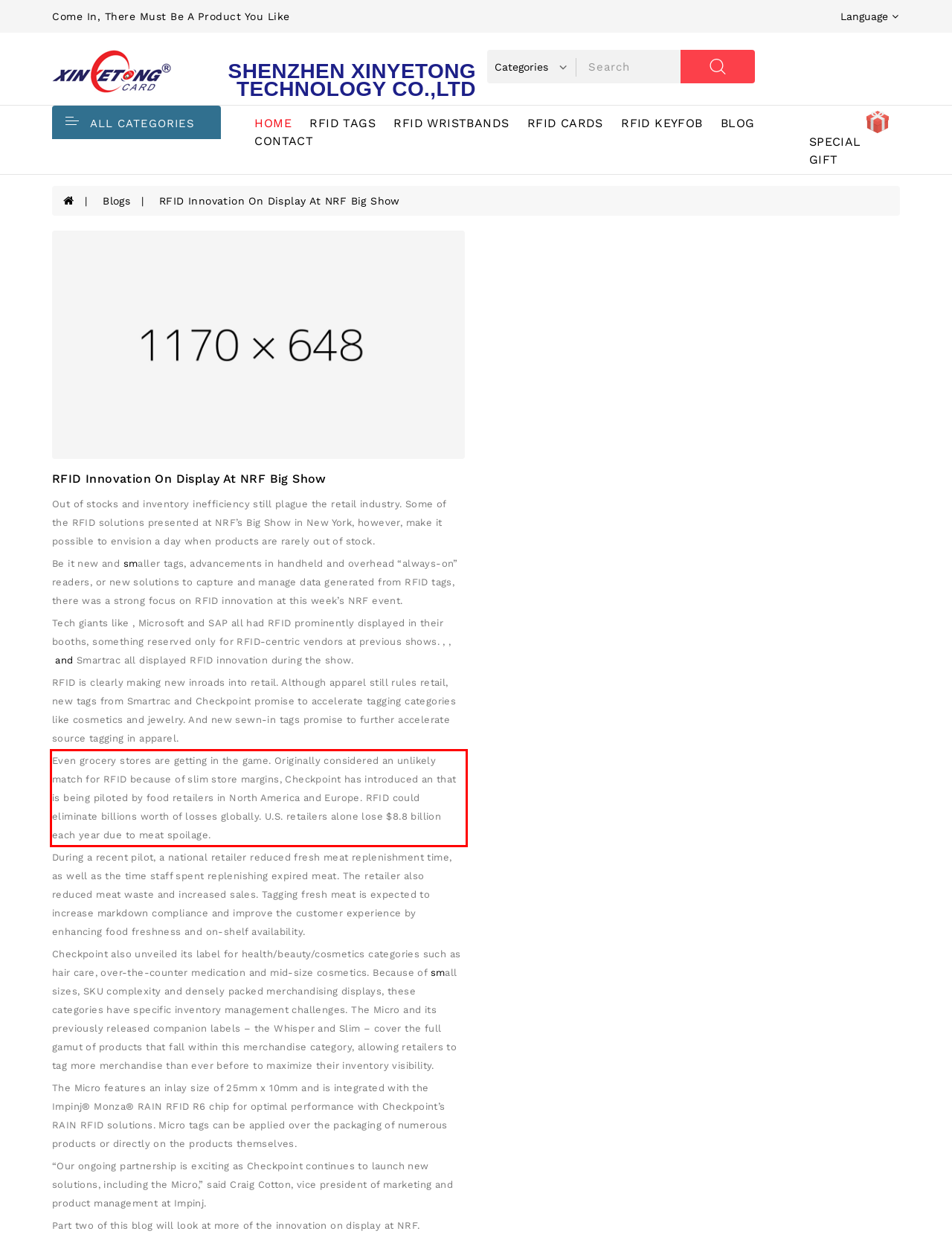Please extract the text content from the UI element enclosed by the red rectangle in the screenshot.

Even grocery stores are getting in the game. Originally considered an unlikely match for RFID because of slim store margins, Checkpoint has introduced an that is being piloted by food retailers in North America and Europe. RFID could eliminate billions worth of losses globally. U.S. retailers alone lose $8.8 billion each year due to meat spoilage.